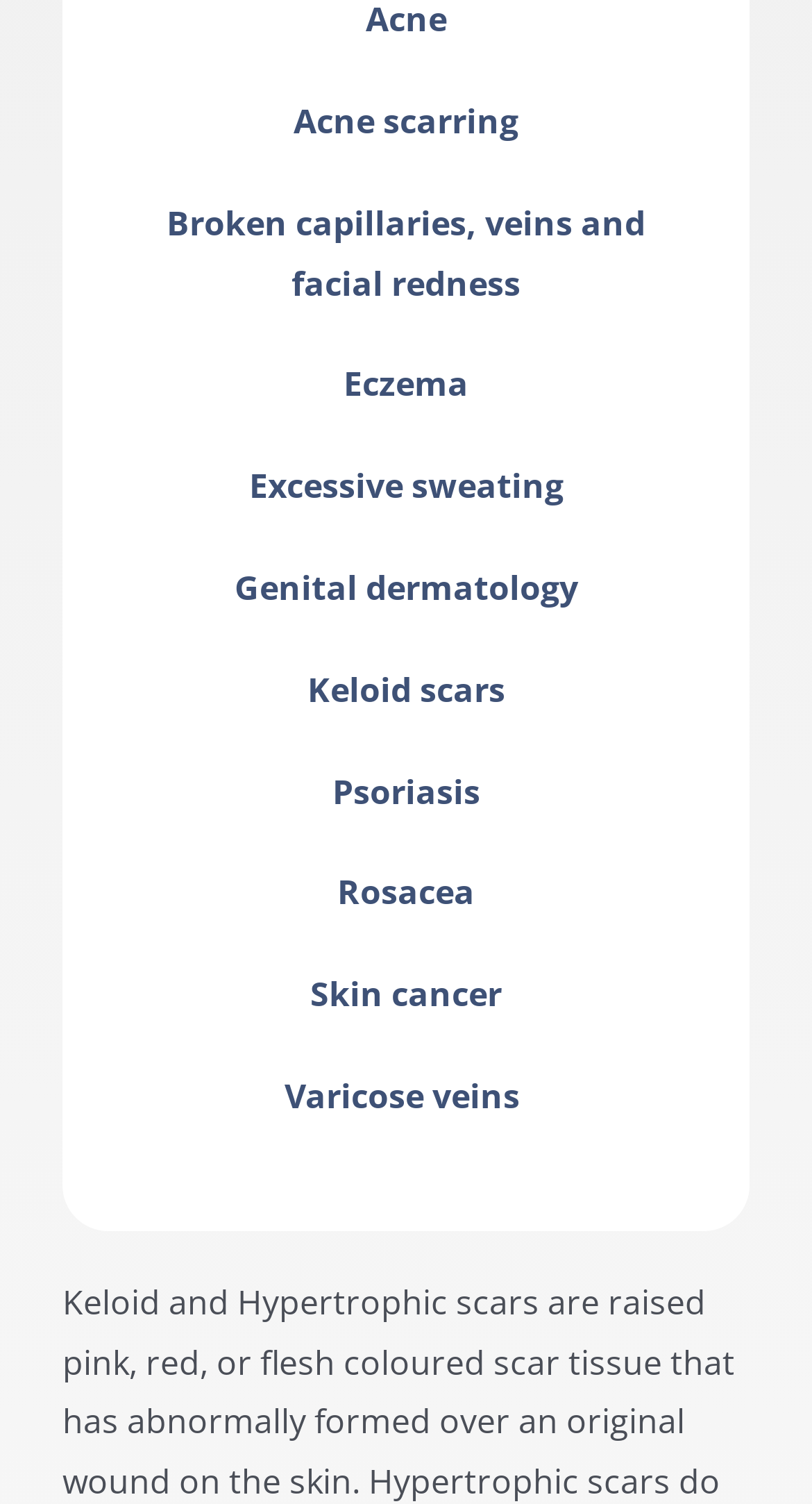How many skin conditions start with the letter 'S'?
Refer to the image and provide a one-word or short phrase answer.

2